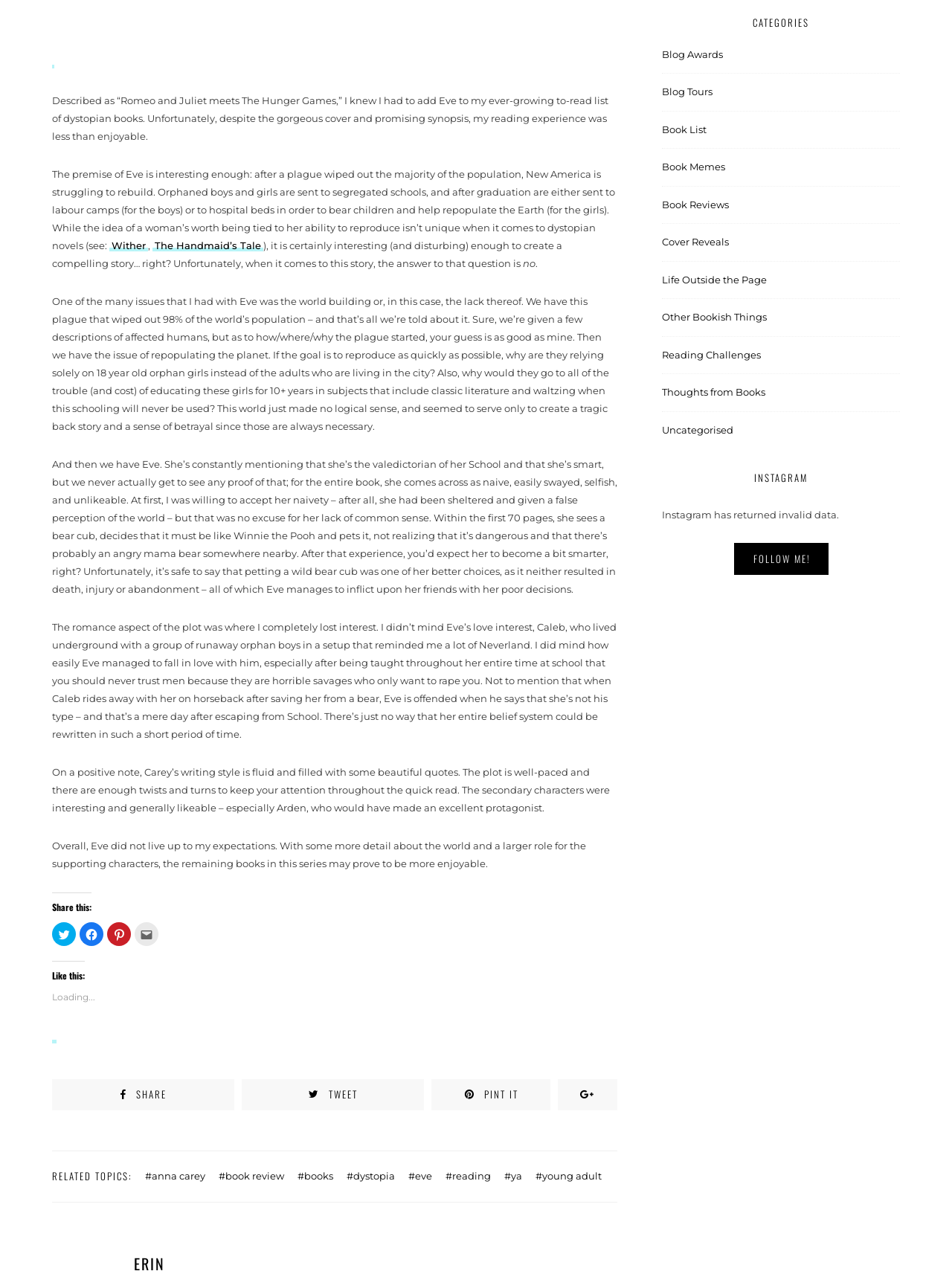What is the category of the blog post?
Using the image, provide a concise answer in one word or a short phrase.

Book Reviews